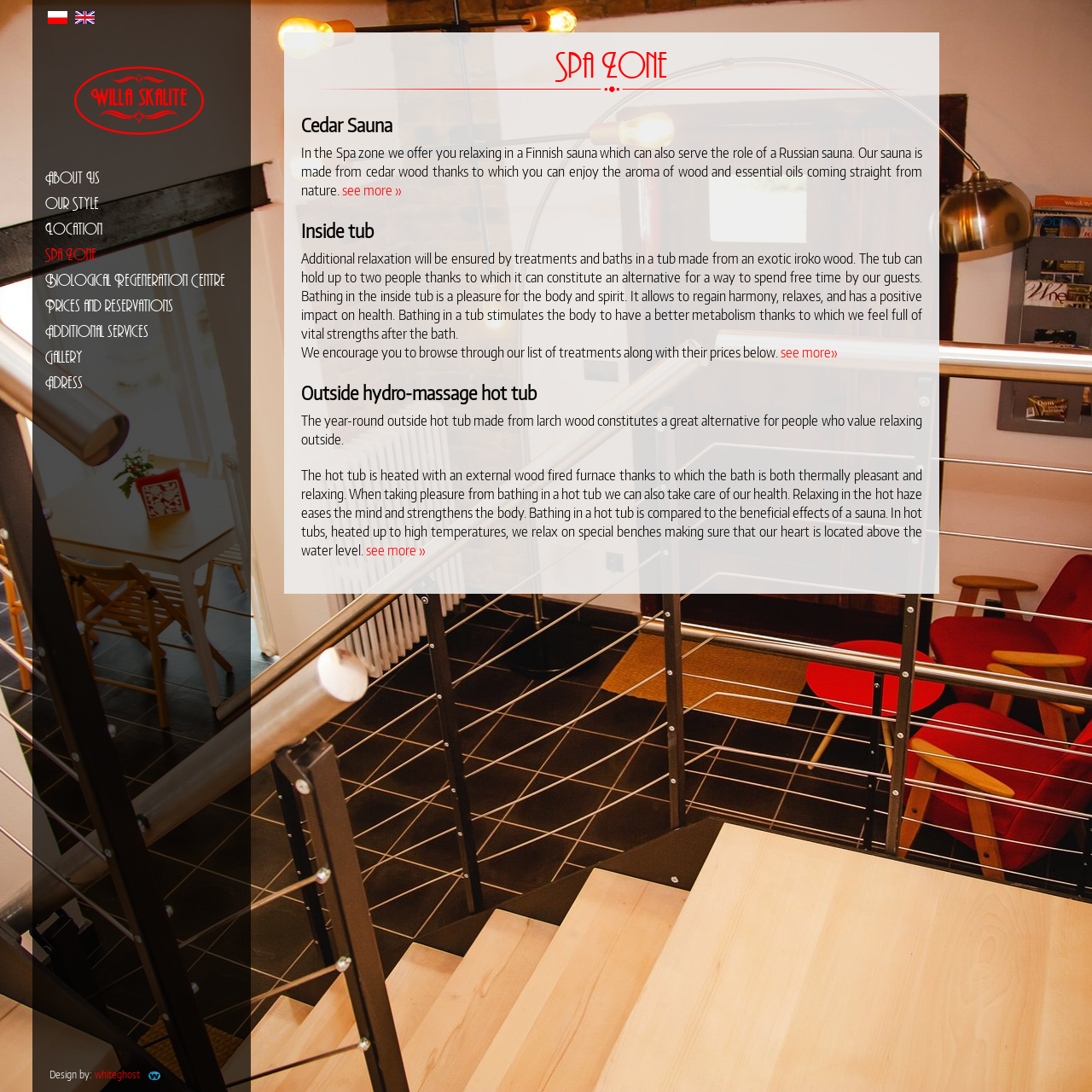Determine the bounding box coordinates of the section to be clicked to follow the instruction: "See more about Cedar Sauna". The coordinates should be given as four float numbers between 0 and 1, formatted as [left, top, right, bottom].

[0.313, 0.167, 0.368, 0.182]